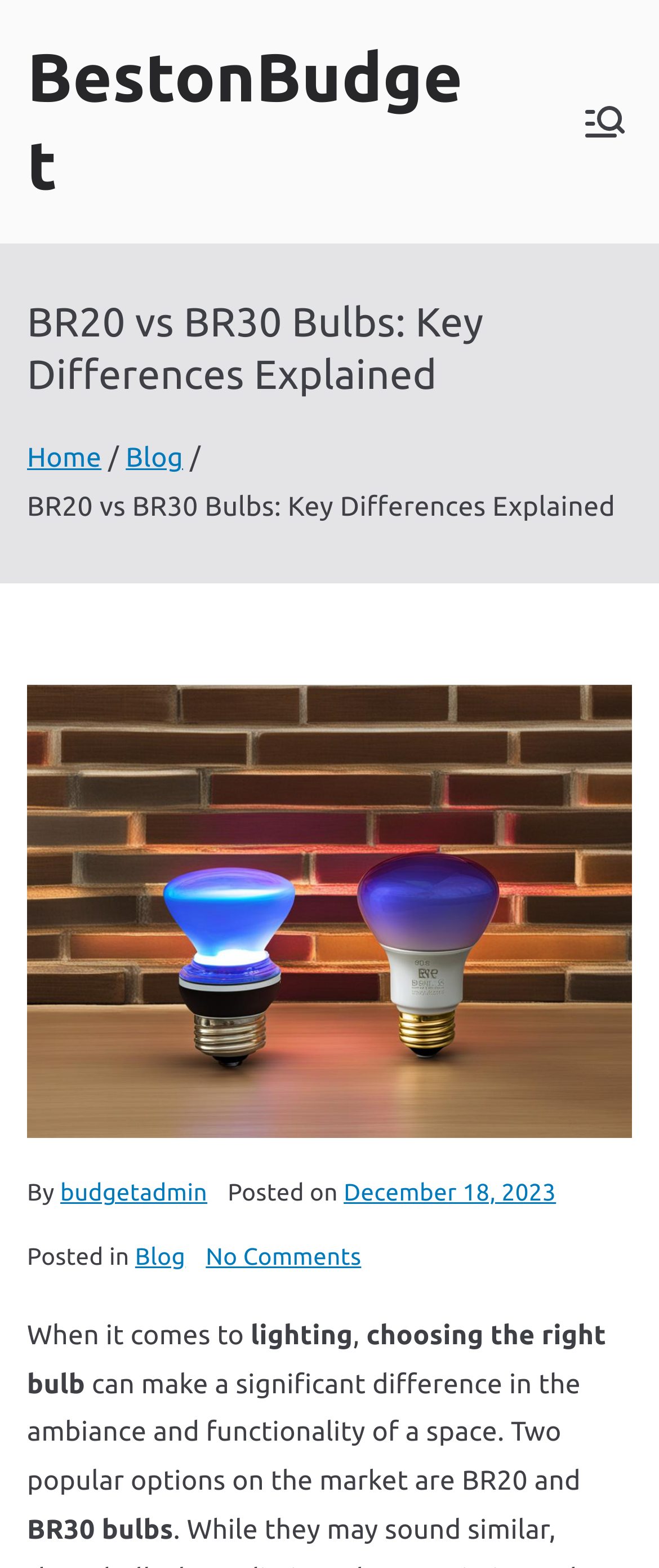Who is the author of the blog post?
Please provide a single word or phrase as your answer based on the image.

budgetadmin